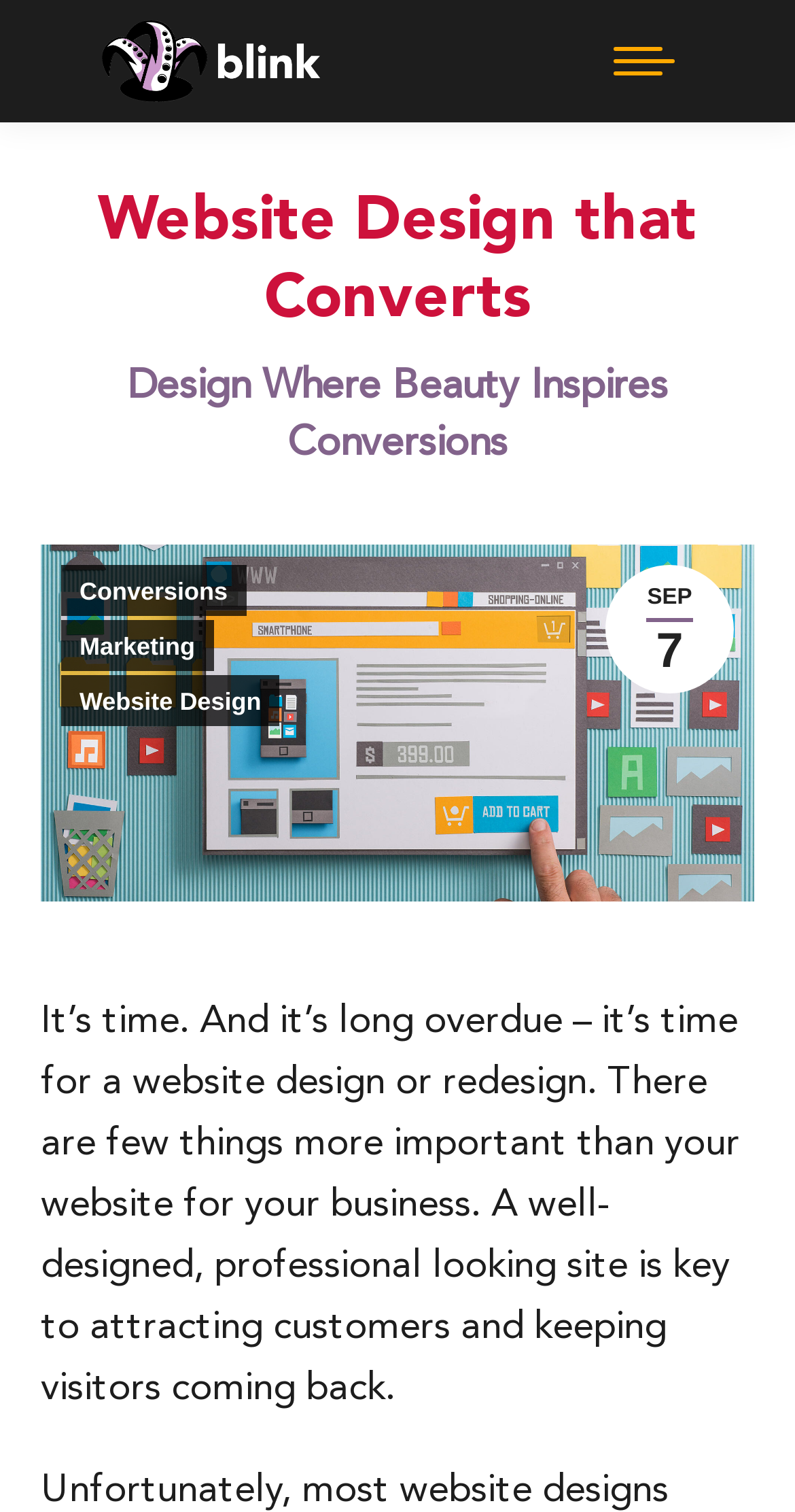Is there an image on the webpage?
Offer a detailed and full explanation in response to the question.

I found an image element on the webpage, which is a child element of the heading 'Design Where Beauty Inspires Conversions'. The image does not have any OCR text or element description, but its presence is indicated by the image element type.